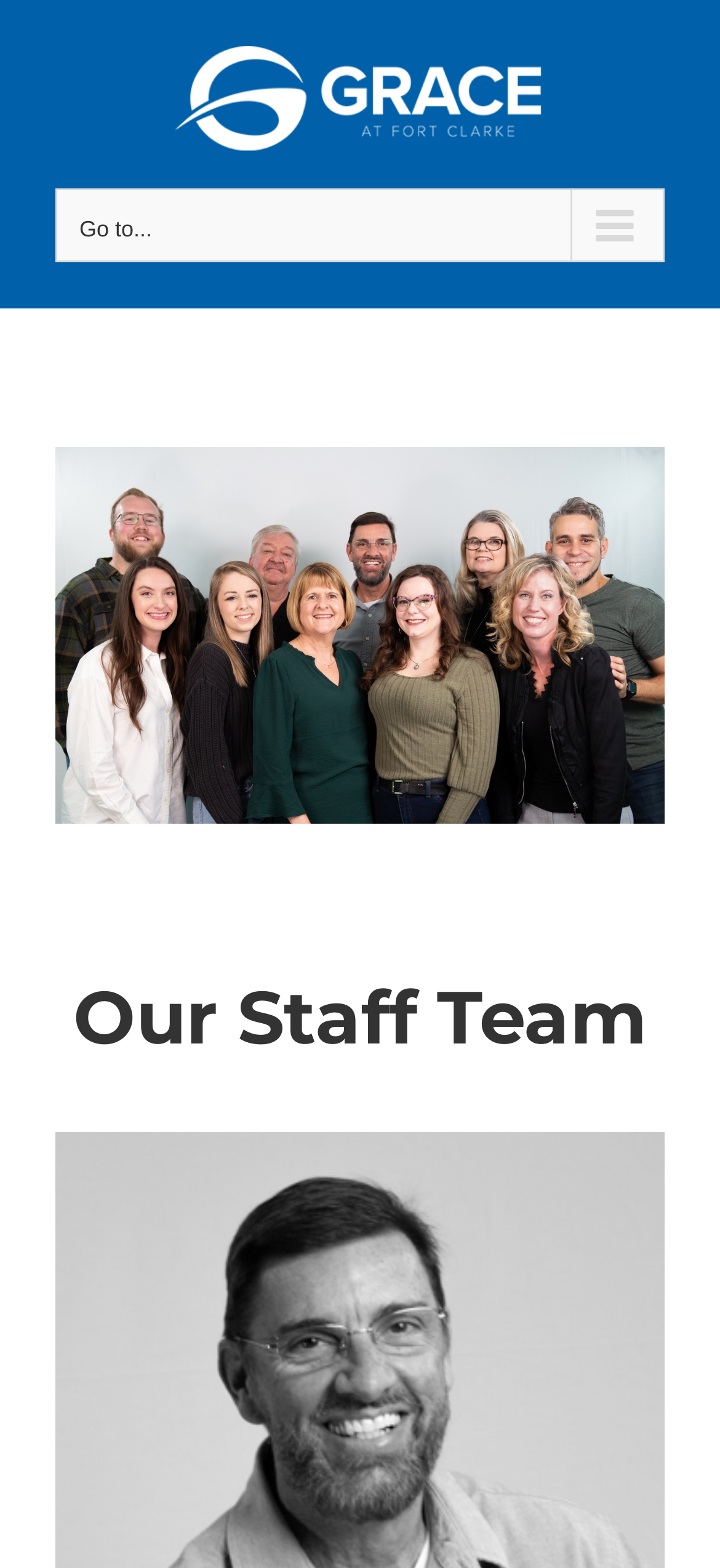Locate the bounding box coordinates of the UI element described by: "aria-label="Rick-Thompson-staff"". Provide the coordinates as four float numbers between 0 and 1, formatted as [left, top, right, bottom].

[0.077, 0.719, 0.923, 0.745]